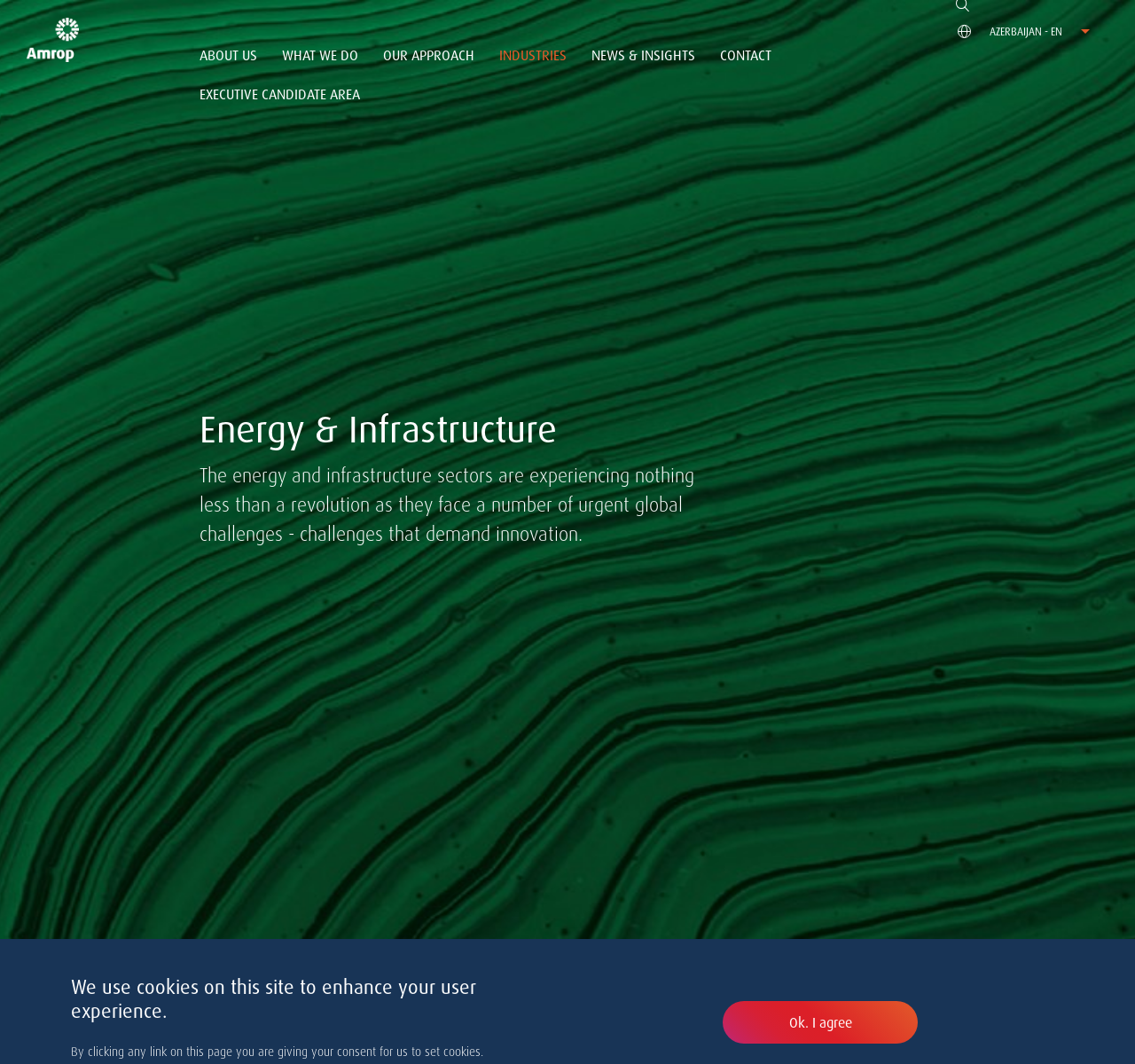Could you indicate the bounding box coordinates of the region to click in order to complete this instruction: "Click the Amrop logo".

[0.023, 0.017, 0.07, 0.058]